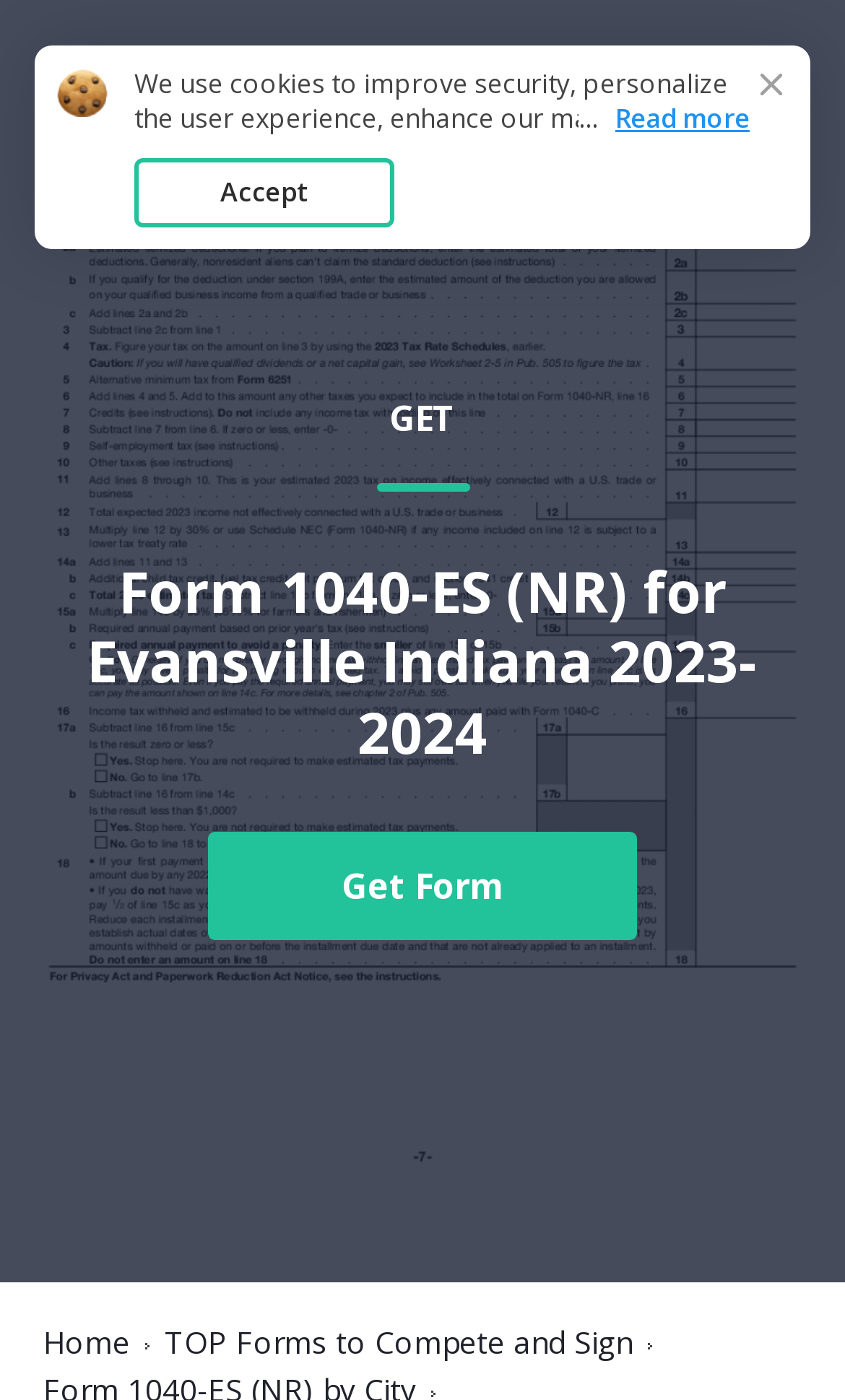Describe in detail what you see on the webpage.

The webpage is about Form 1040-ES (NR) for Evansville, Indiana, with a focus on modifying the PDF form template to get a document required in the user's city. 

At the top of the page, there is a large image of the form, taking up most of the width. Below the image, there is a link to "Form 1040 Es Nr" on the left side, and a small icon on the right side. 

Further down, there is a prominent link to "GET Form 1040-ES (NR) for Evansville Indiana 2023-2024 Get Form" that spans almost the entire width of the page. Above this link, there is a heading with the same title. Below the link, there is a "Get Form" button. 

On the top-right corner, there are two links: "Home" and "TOP Forms to Compete and Sign". 

In the middle of the page, there is a paragraph of text about the use of cookies, with a link to read the Cookie Policy. Below this text, there is a button to "Accept" the use of cookies. 

Near the bottom of the page, there are two short pieces of text: an ellipsis and "Read more".